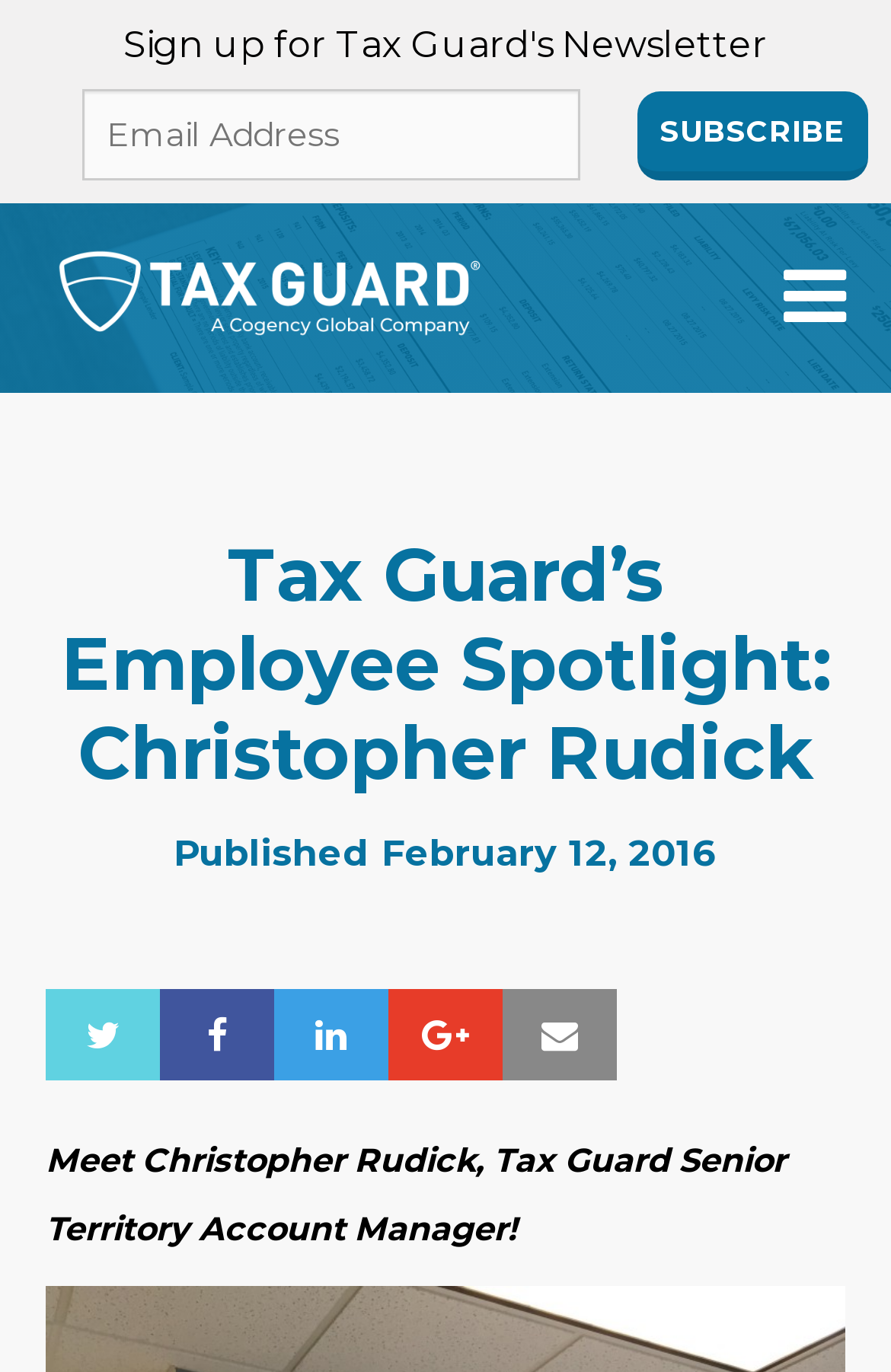How many social media links are present on the webpage?
Please describe in detail the information shown in the image to answer the question.

The social media links can be found in the links '', '', '', '', and ''. There are five social media links present on the webpage.